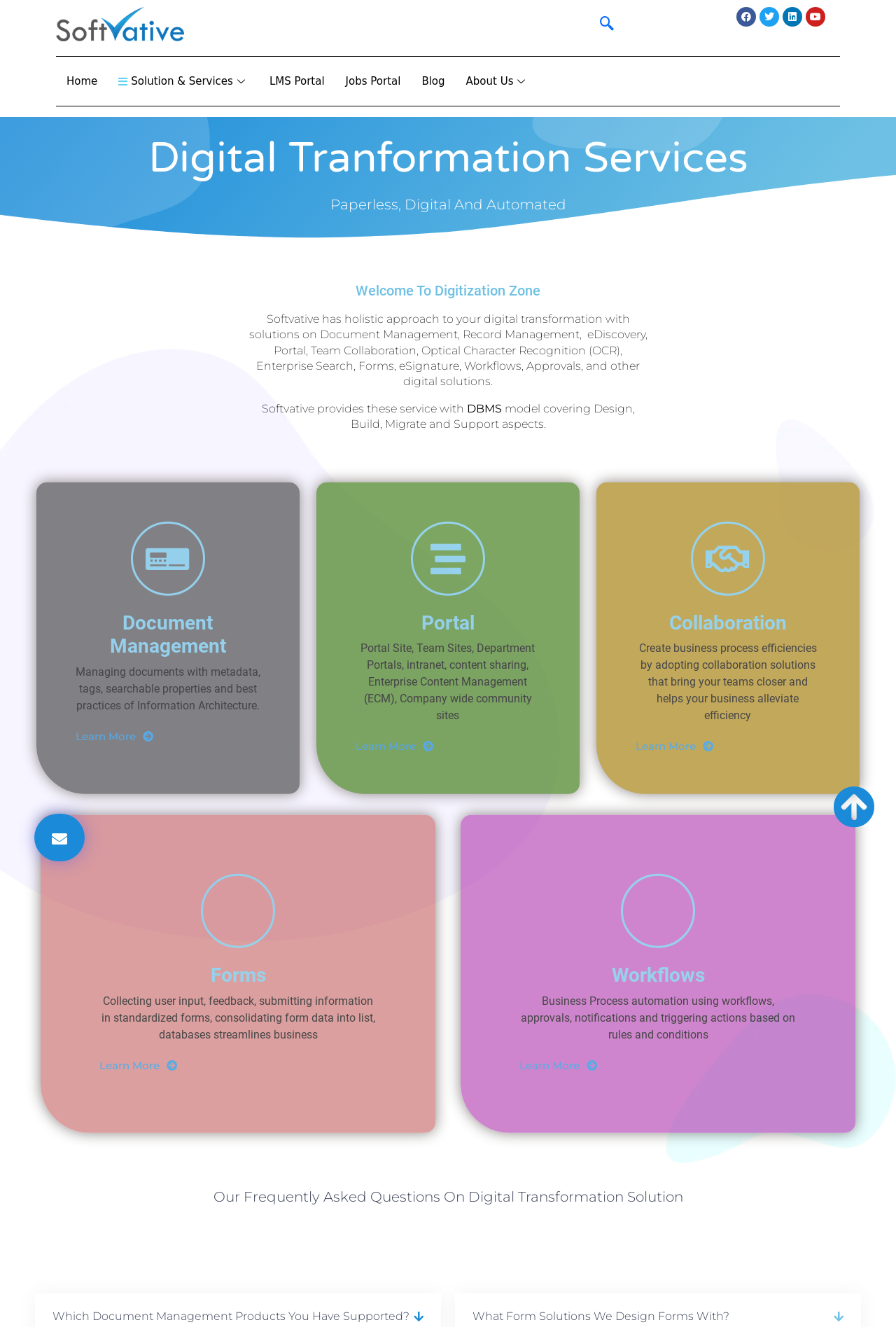What is Softvative's approach to digital transformation?
Based on the image, answer the question with as much detail as possible.

According to the webpage, Softvative has a holistic approach to digital transformation, which includes solutions on Document Management, Record Management, eDiscovery, Portal, Team Collaboration, Optical Character Recognition (OCR), Enterprise Search, Forms, eSignature, Workflows, Approvals, and other digital solutions.